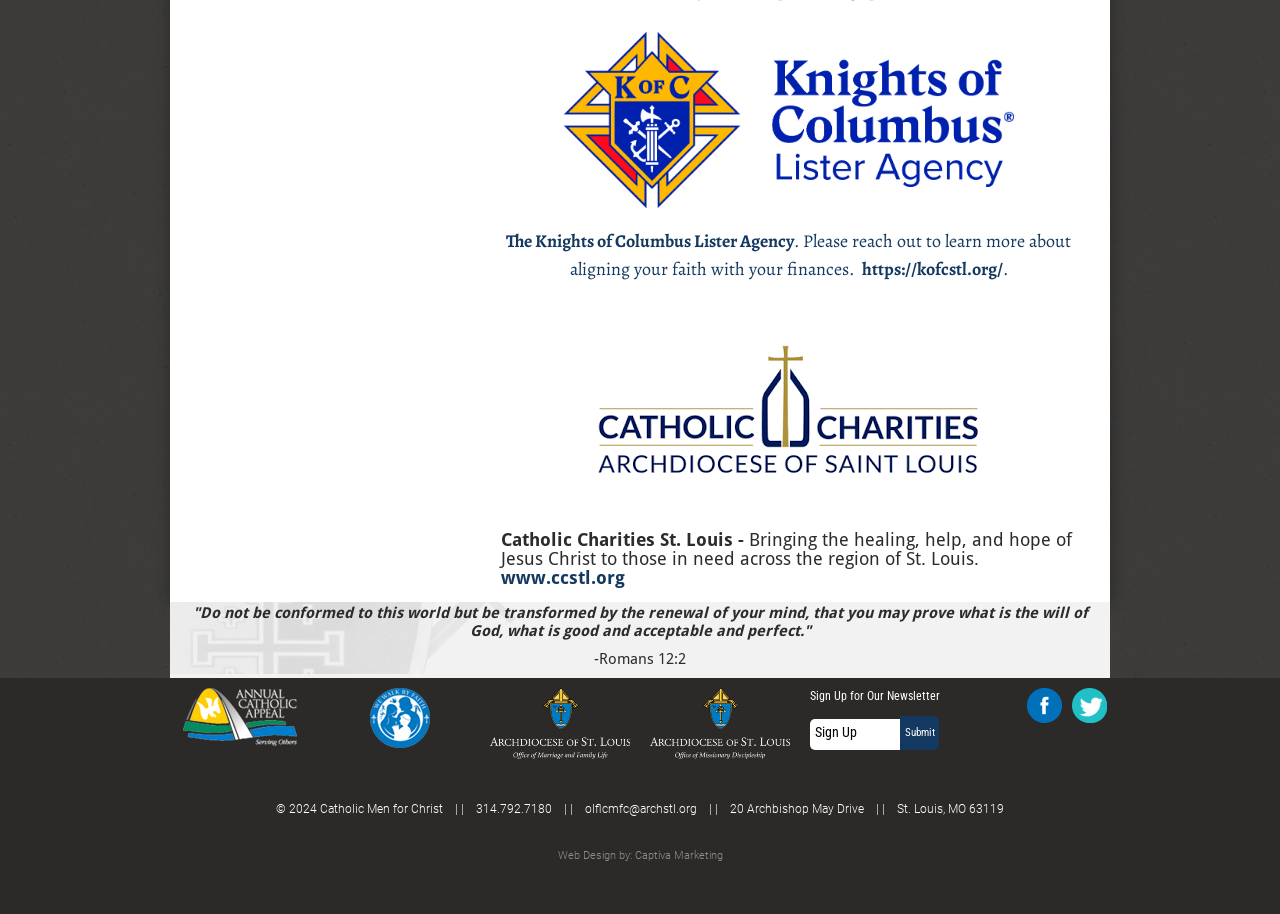Respond with a single word or short phrase to the following question: 
What is the phone number of Catholic Men for Christ?

314.792.7180